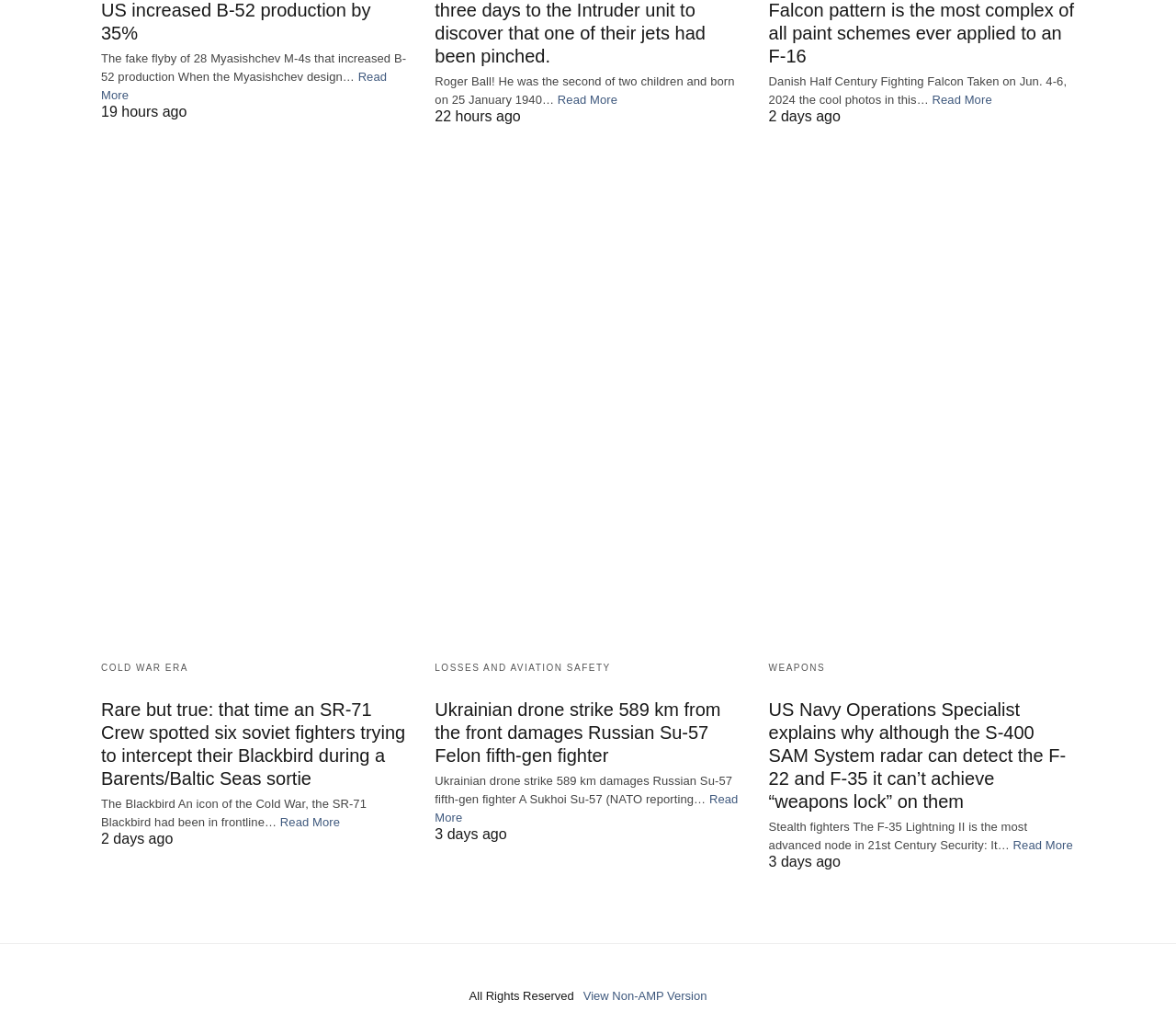Determine the bounding box for the described HTML element: "Losses and Aviation Safety". Ensure the coordinates are four float numbers between 0 and 1 in the format [left, top, right, bottom].

[0.37, 0.641, 0.519, 0.651]